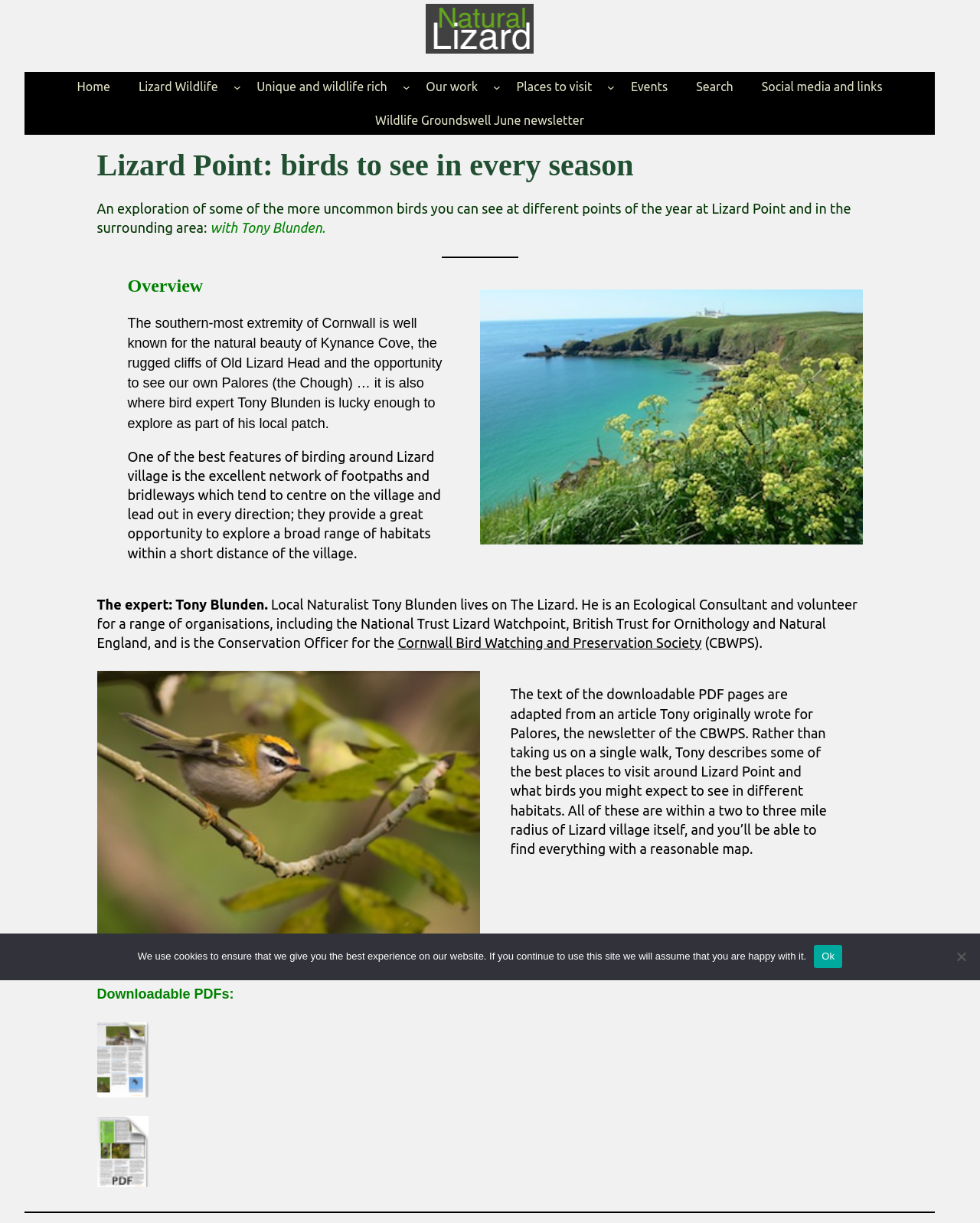Please give the bounding box coordinates of the area that should be clicked to fulfill the following instruction: "Open the 'Cornwall Bird Watching and Preservation Society' link". The coordinates should be in the format of four float numbers from 0 to 1, i.e., [left, top, right, bottom].

[0.406, 0.519, 0.716, 0.532]